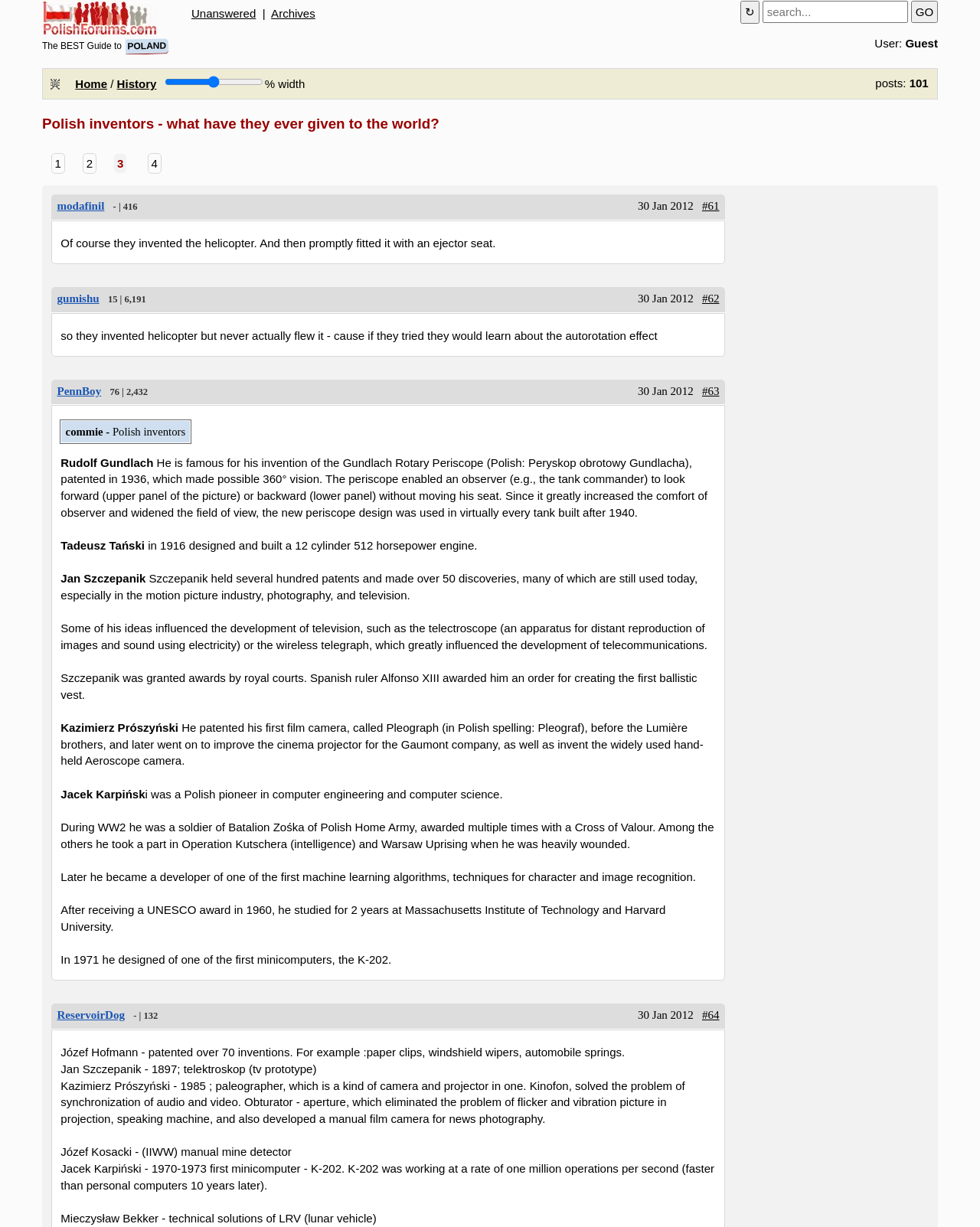How many articles are on this page?
Refer to the image and provide a concise answer in one word or phrase.

3